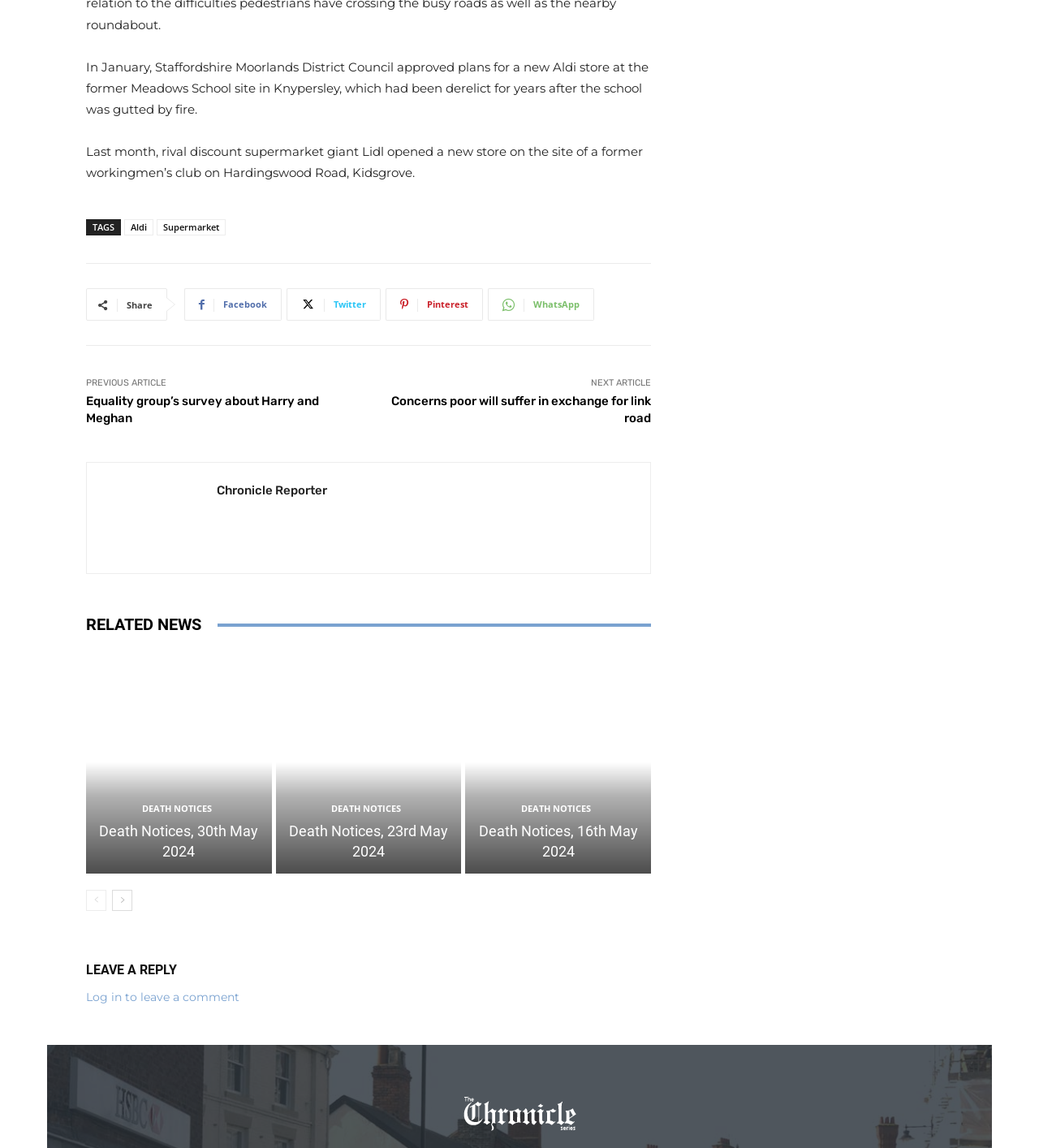Identify the bounding box coordinates of the clickable region necessary to fulfill the following instruction: "Share on Facebook". The bounding box coordinates should be four float numbers between 0 and 1, i.e., [left, top, right, bottom].

[0.177, 0.251, 0.271, 0.279]